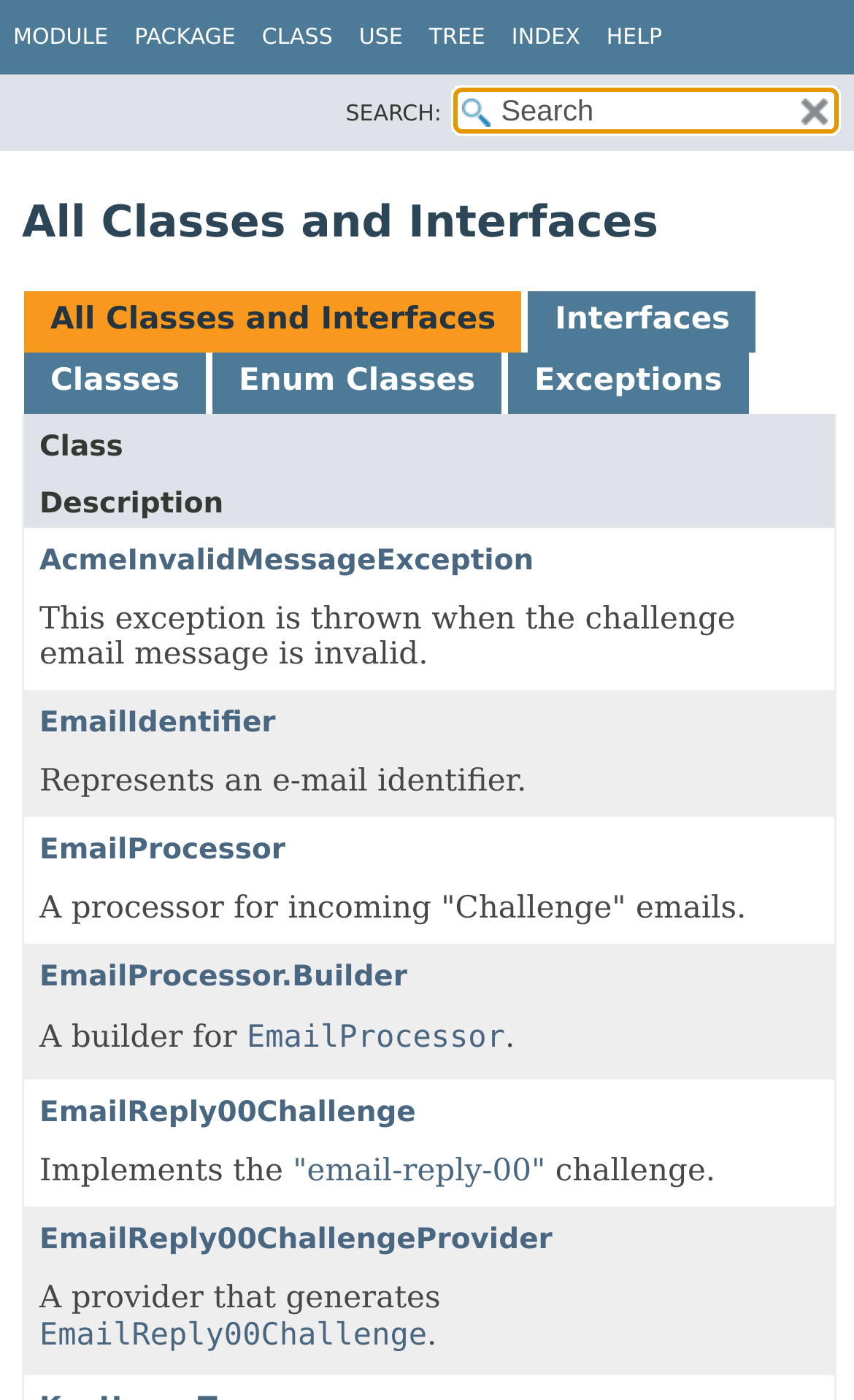Identify the bounding box coordinates for the UI element described as follows: "Enum Classes". Ensure the coordinates are four float numbers between 0 and 1, formatted as [left, top, right, bottom].

[0.249, 0.252, 0.587, 0.296]